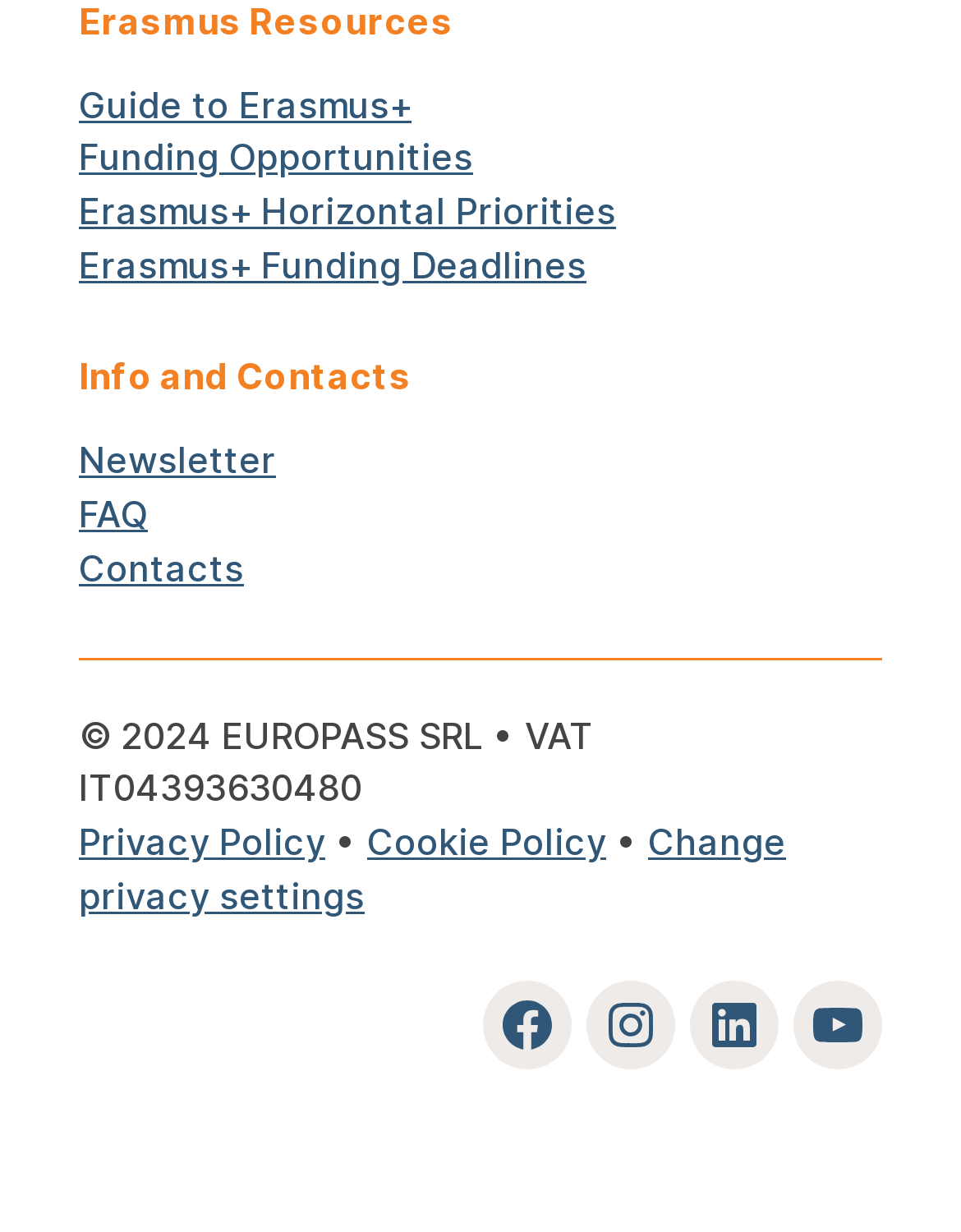Find and provide the bounding box coordinates for the UI element described with: "Erasmus+ Horizontal Priorities".

[0.082, 0.154, 0.641, 0.188]